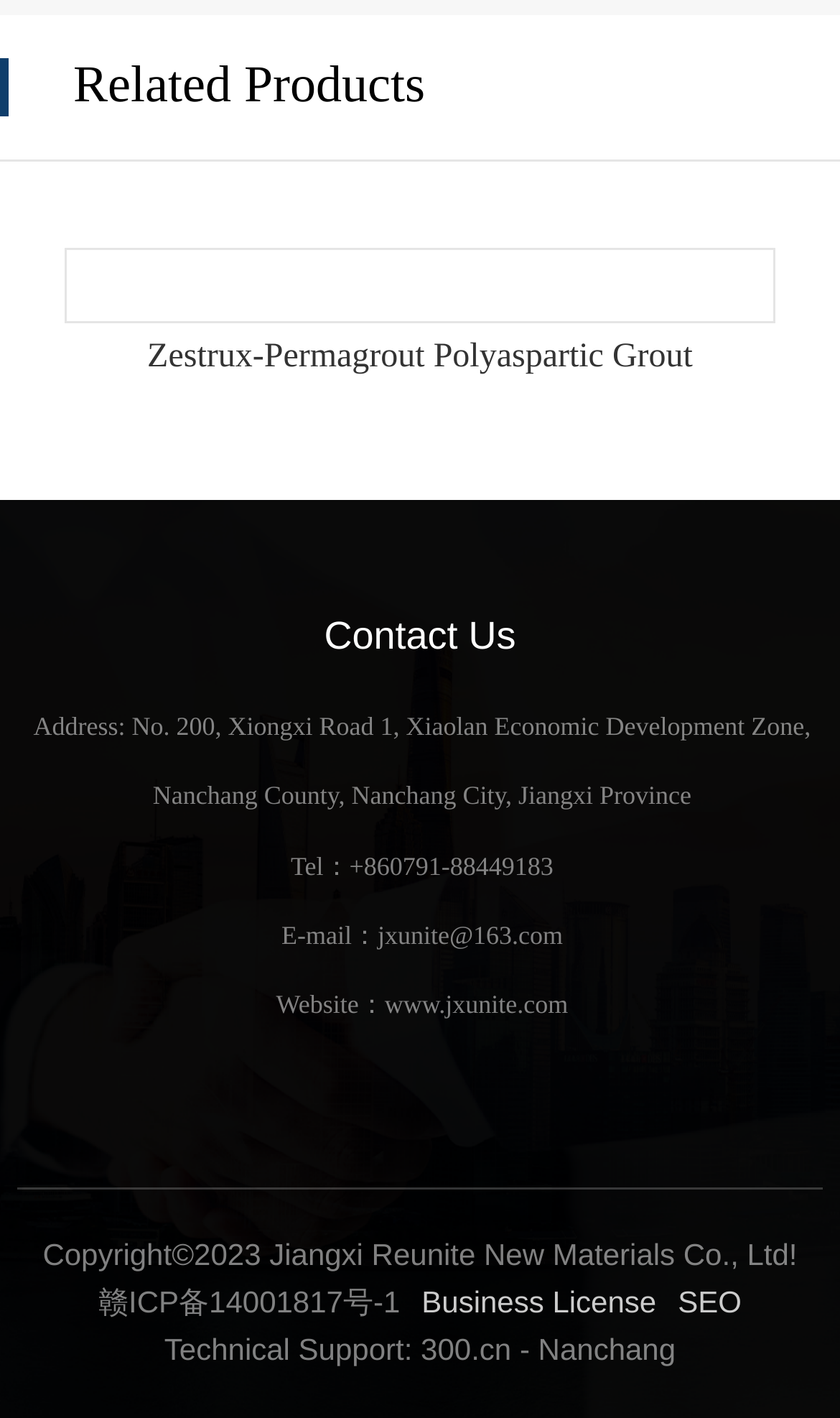What is the company name?
Answer with a single word or phrase, using the screenshot for reference.

Jiangxi Reunite New Materials Co., Ltd.